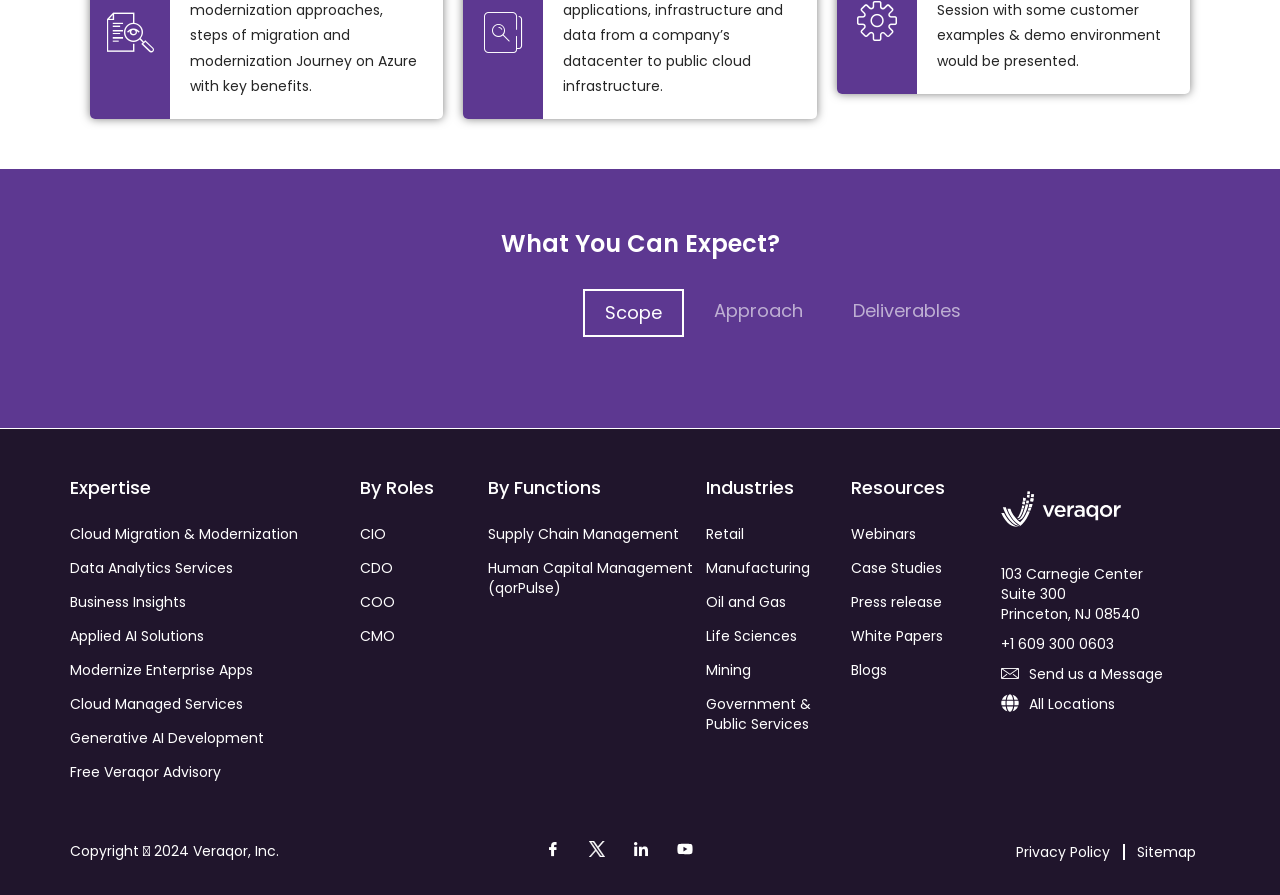Given the description of the UI element: "name="fld_7908577" value="Submit"", predict the bounding box coordinates in the form of [left, top, right, bottom], with each value being a float between 0 and 1.

None